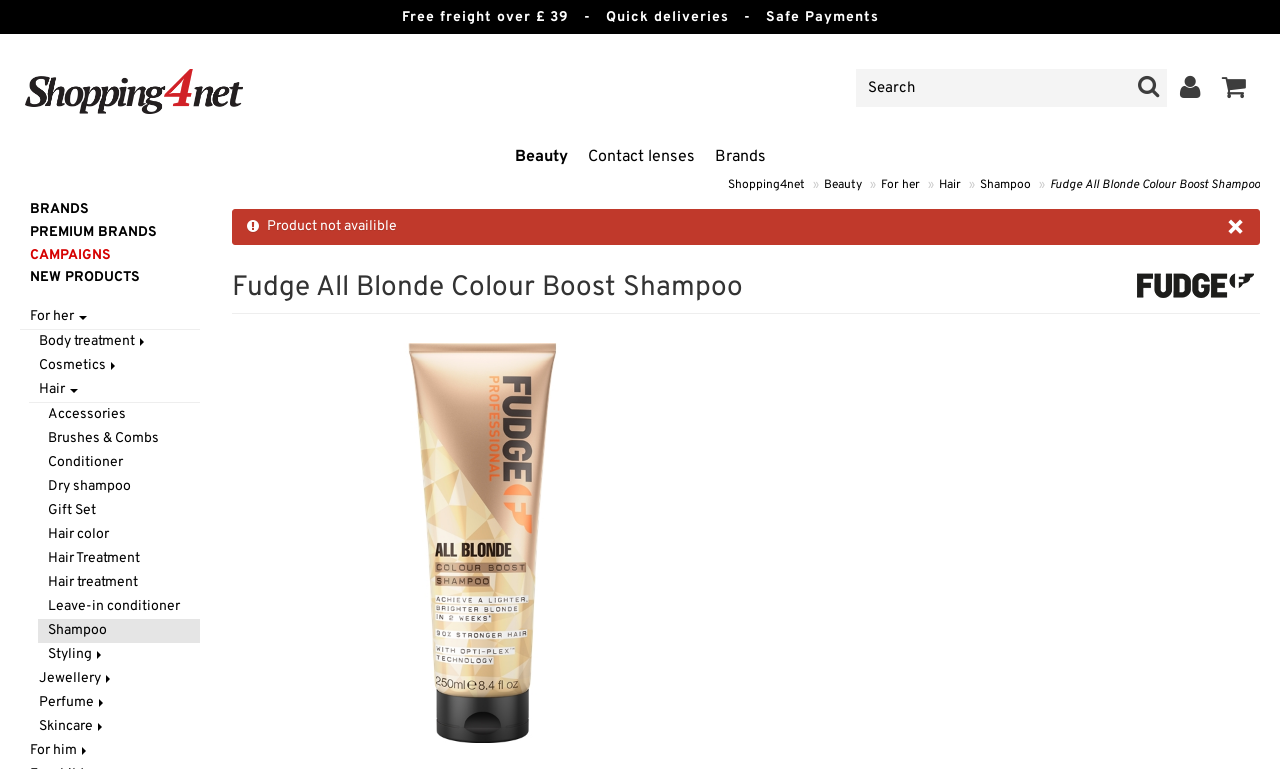Respond to the following question with a brief word or phrase:
What is the category of the product?

Shampoo